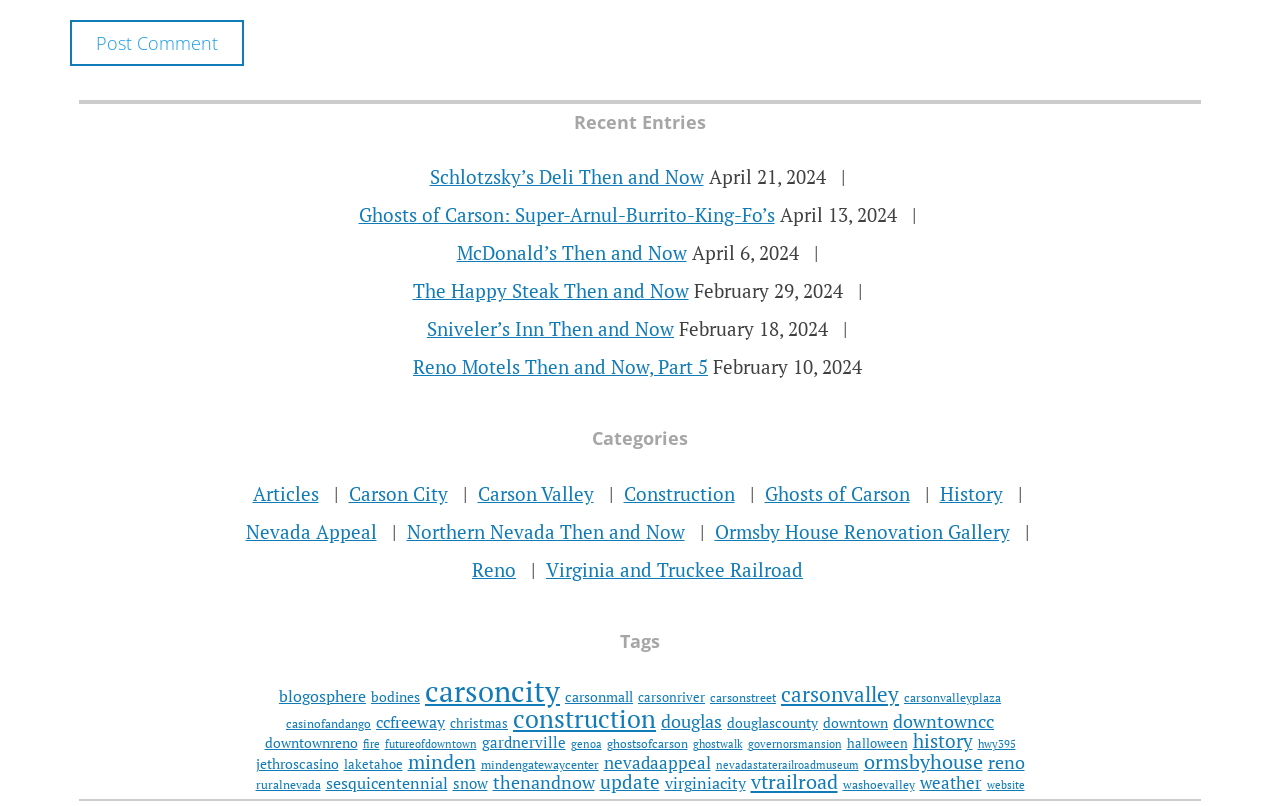Based on the image, give a detailed response to the question: How many categories are listed?

I counted the number of links under the 'Categories' heading, which are 'Articles', 'Carson City', 'Carson Valley', 'Construction', 'Ghosts of Carson', 'History', 'Nevada Appeal', 'Northern Nevada Then and Now', 'Ormsby House Renovation Gallery', 'Reno', and 'Virginia and Truckee Railroad'.